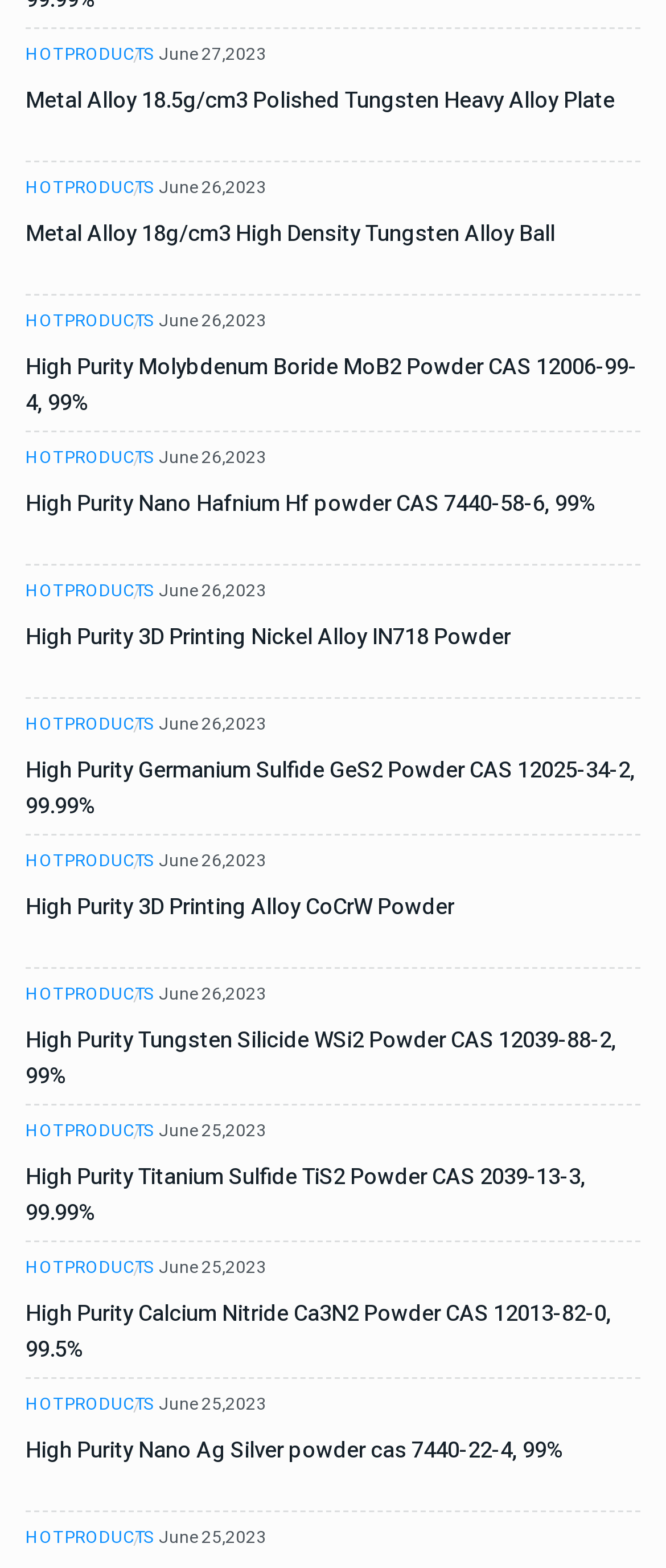How many products are listed on the webpage?
Look at the screenshot and respond with one word or a short phrase.

12